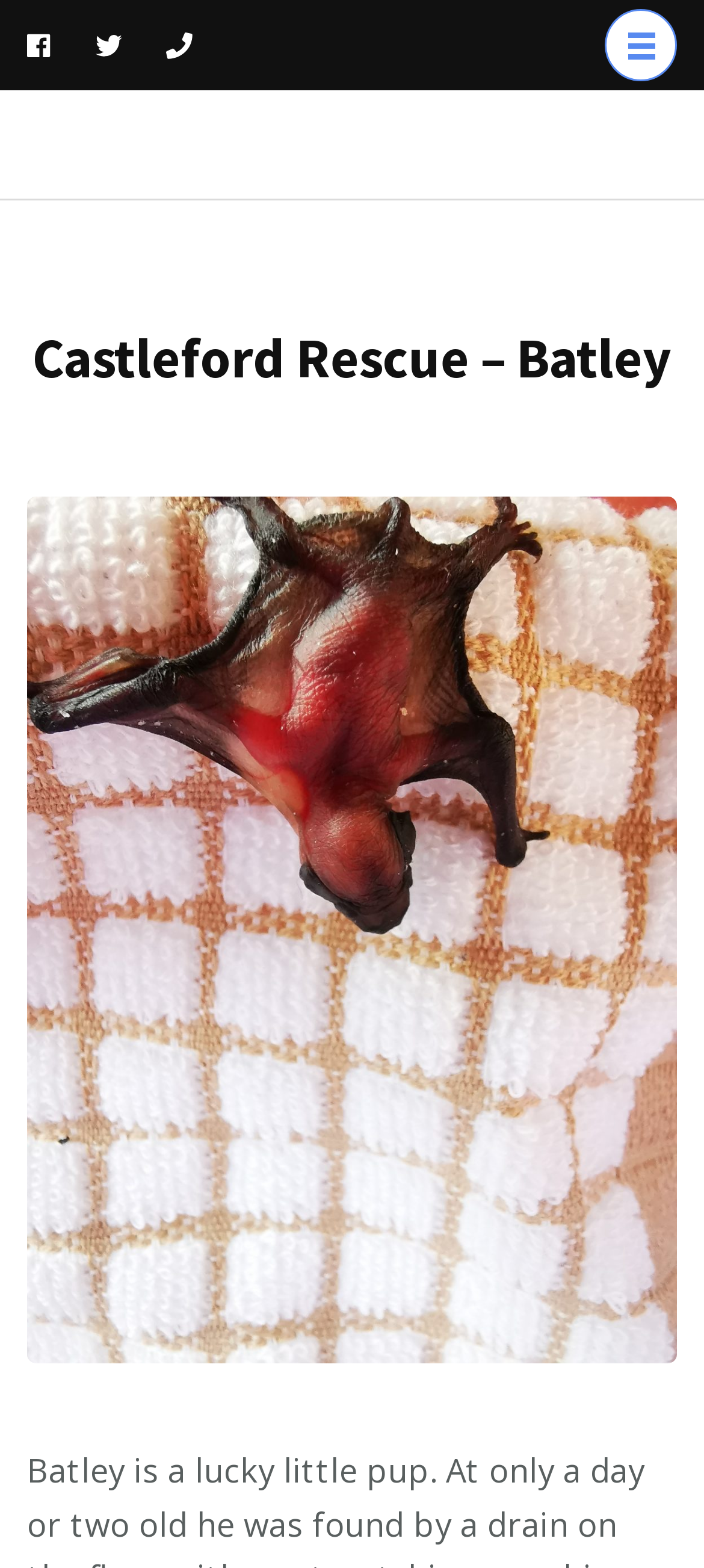Please determine the headline of the webpage and provide its content.

Castleford Rescue – Batley